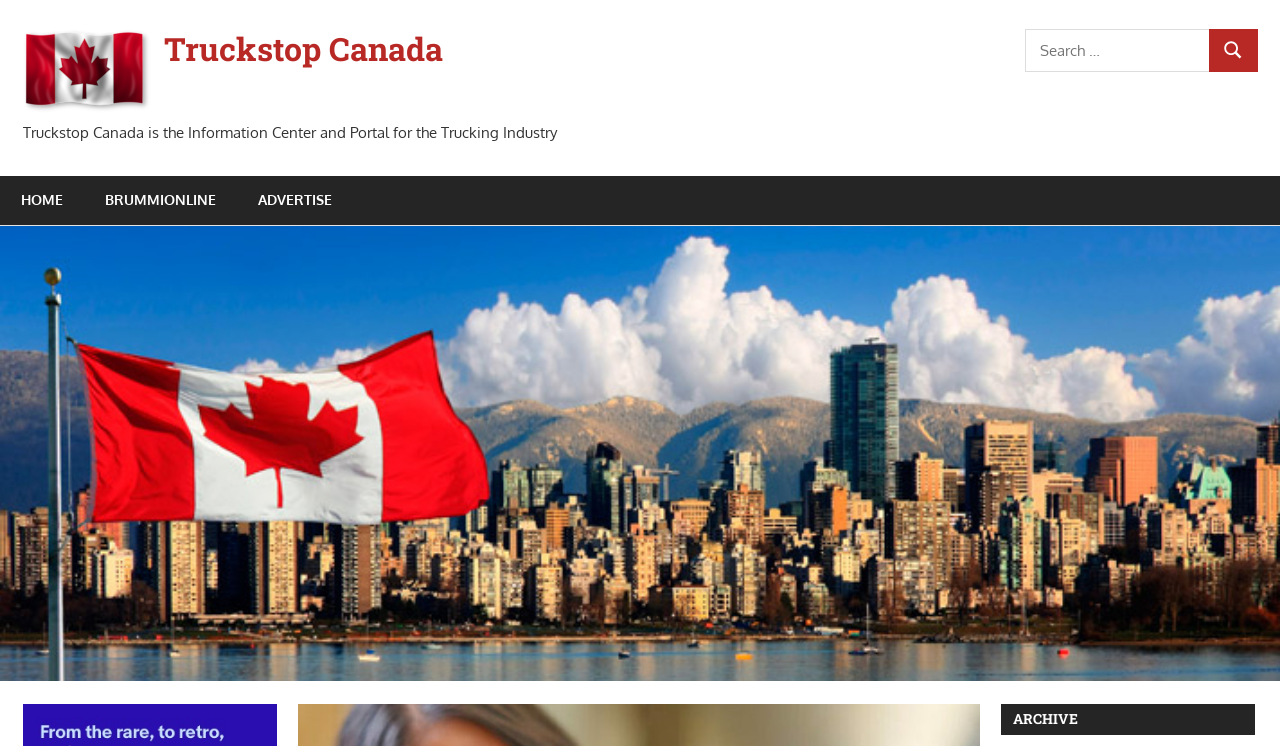Extract the top-level heading from the webpage and provide its text.

Love’s donates $4.3M during annual Children’s Miracle Network Hospitals campaign